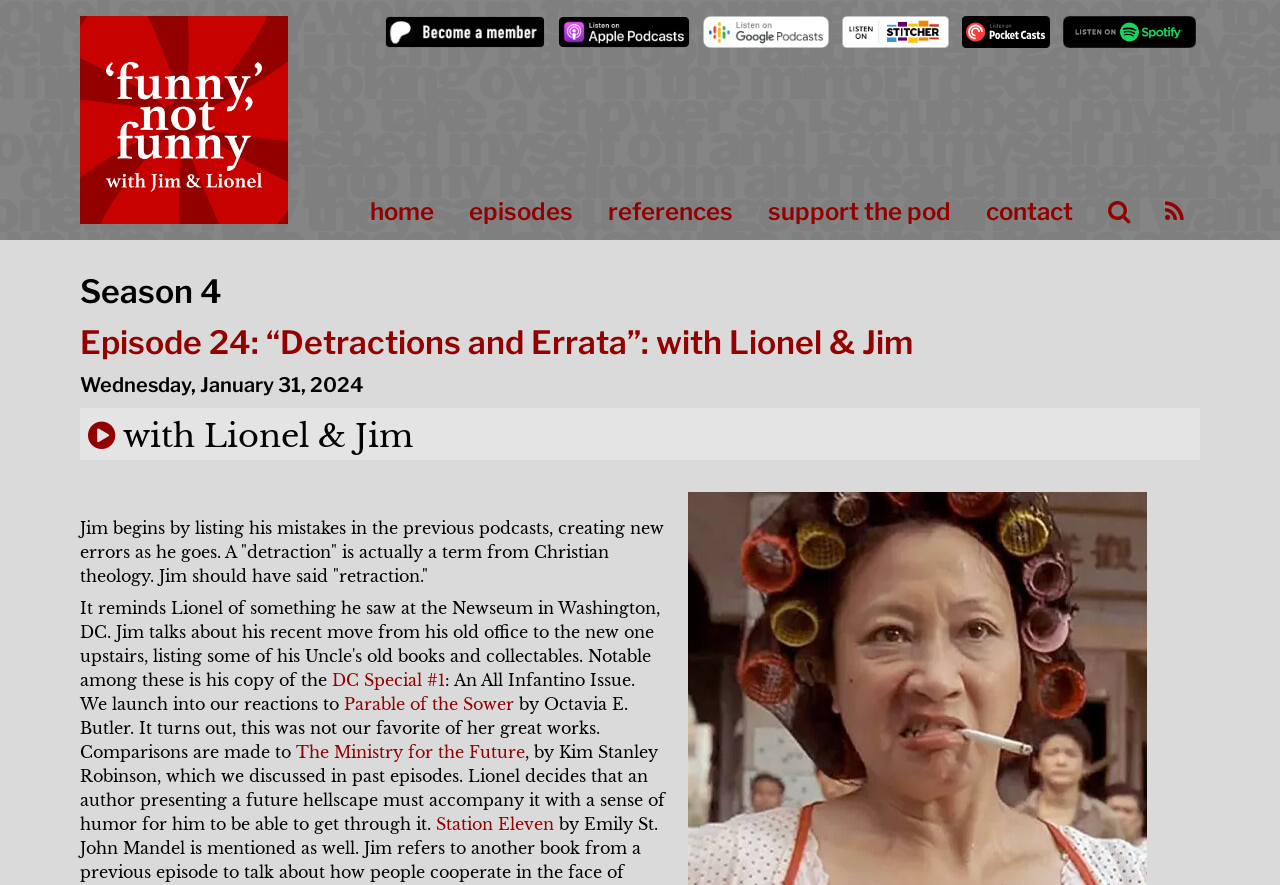Please predict the bounding box coordinates (top-left x, top-left y, bottom-right x, bottom-right y) for the UI element in the screenshot that fits the description: episodes

[0.366, 0.223, 0.448, 0.255]